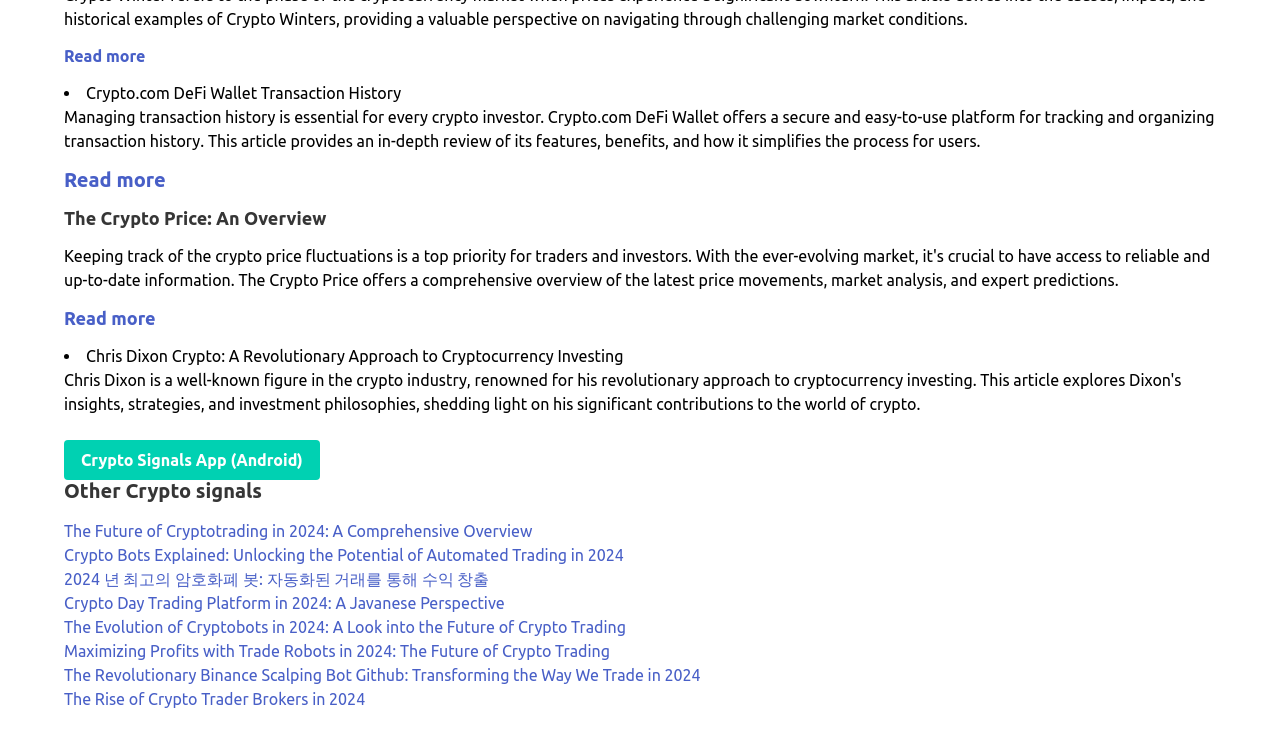How many 'Read more' links are there on the page?
Refer to the screenshot and answer in one word or phrase.

3